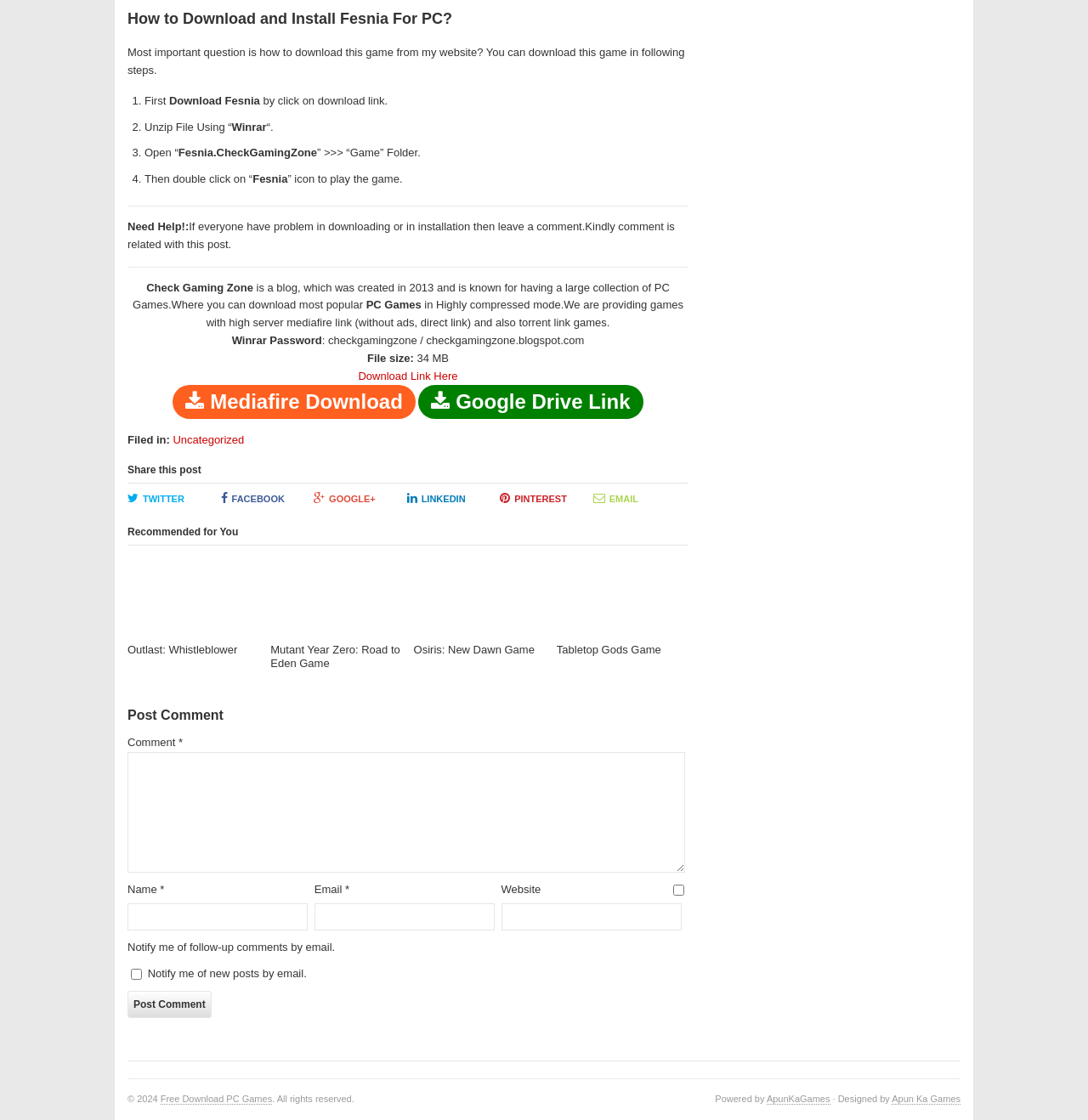Identify the bounding box coordinates for the element you need to click to achieve the following task: "Download Fesnia game". Provide the bounding box coordinates as four float numbers between 0 and 1, in the form [left, top, right, bottom].

[0.329, 0.33, 0.421, 0.341]